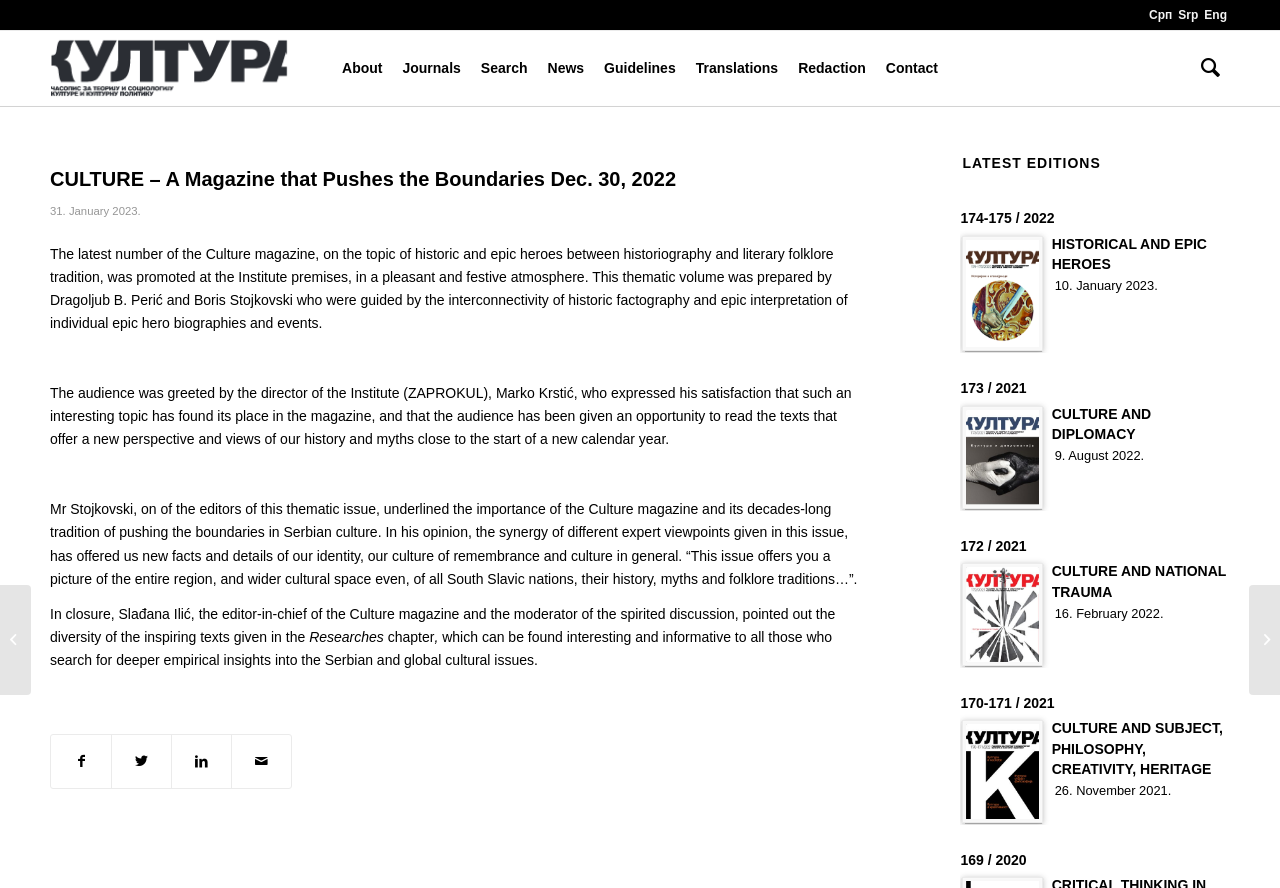Given the element description CULTURE AND DIPLOMACY9. August 2022., predict the bounding box coordinates for the UI element in the webpage screenshot. The format should be (top-left x, top-left y, bottom-right x, bottom-right y), and the values should be between 0 and 1.

[0.75, 0.45, 0.961, 0.576]